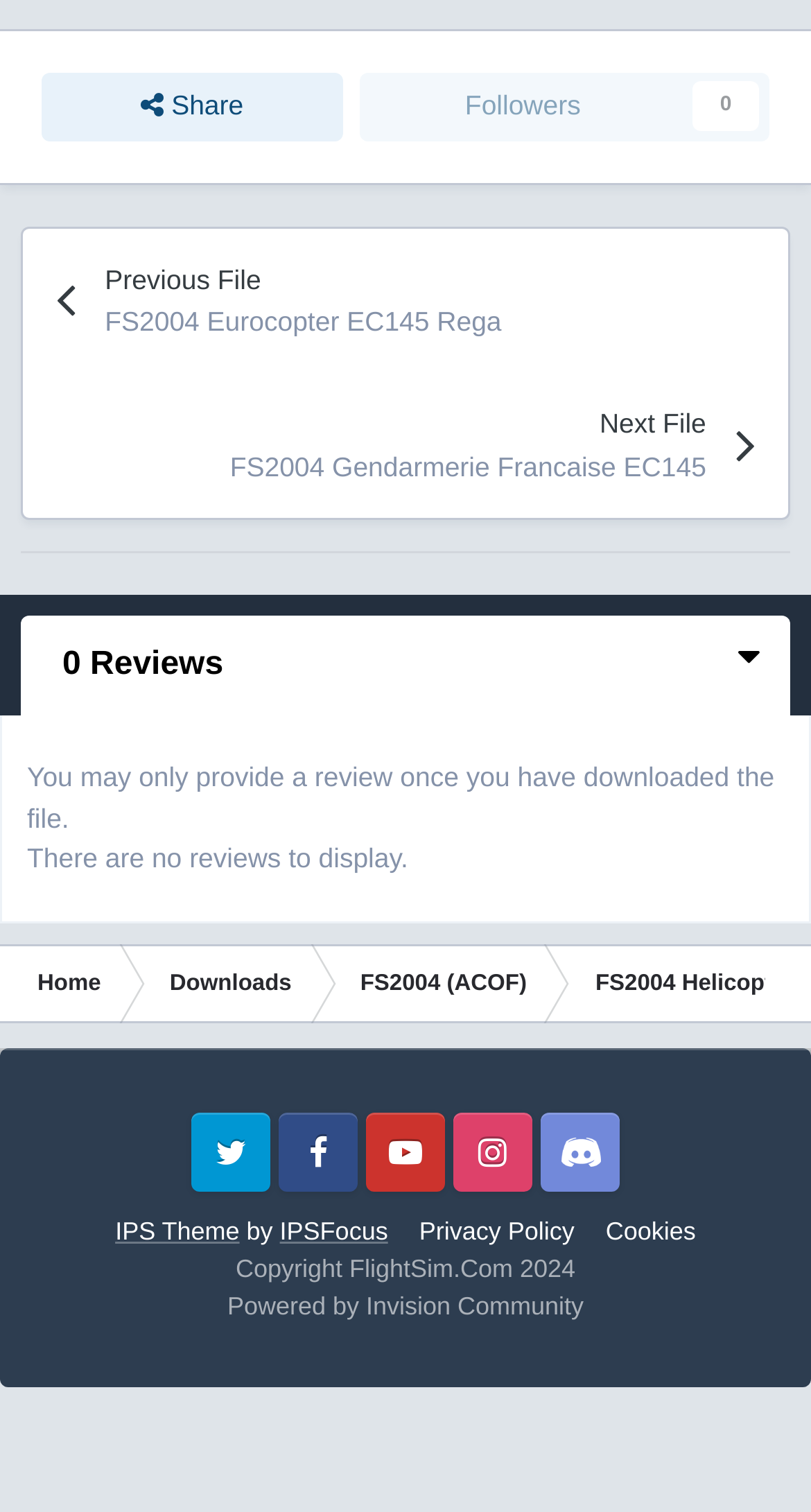Extract the bounding box coordinates for the HTML element that matches this description: "Powered by Invision Community". The coordinates should be four float numbers between 0 and 1, i.e., [left, top, right, bottom].

[0.28, 0.854, 0.72, 0.873]